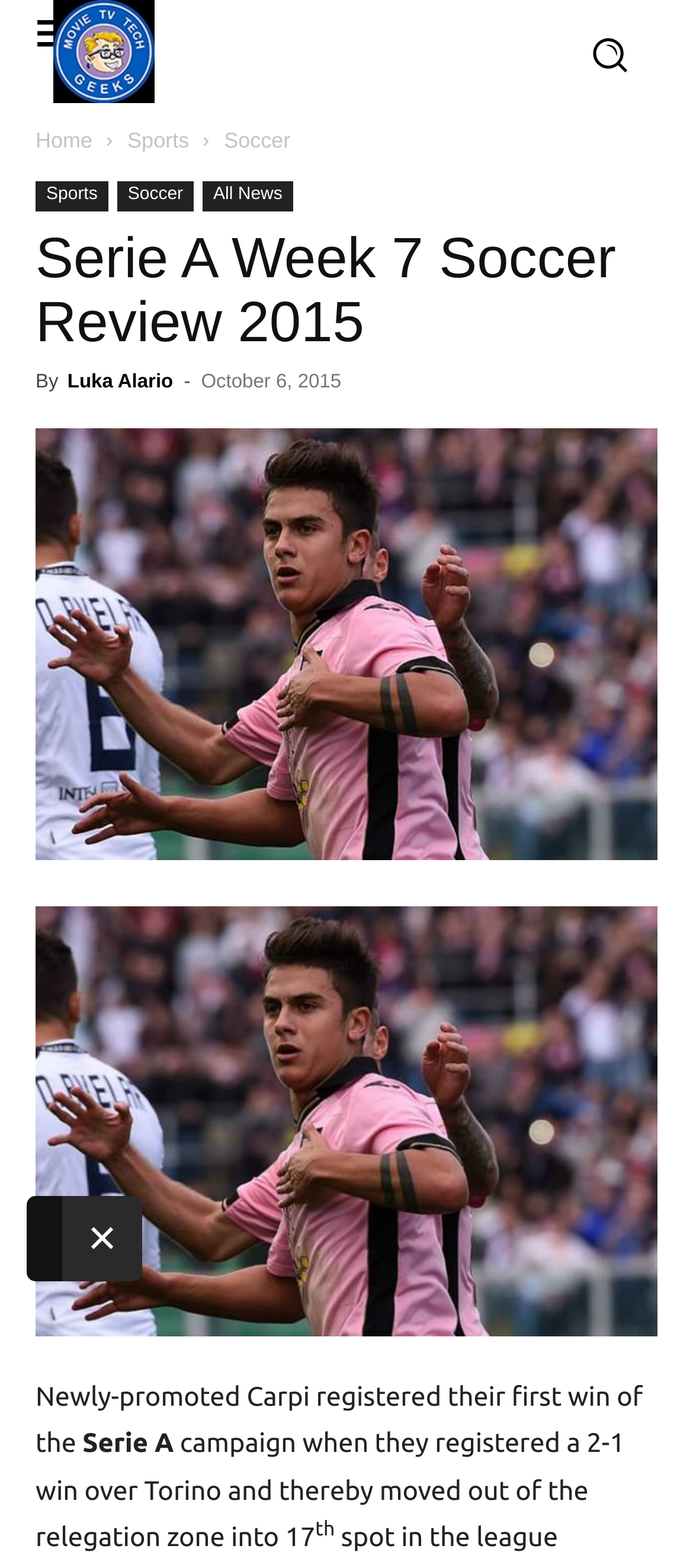What is the date of the article? Look at the image and give a one-word or short phrase answer.

October 6, 2015